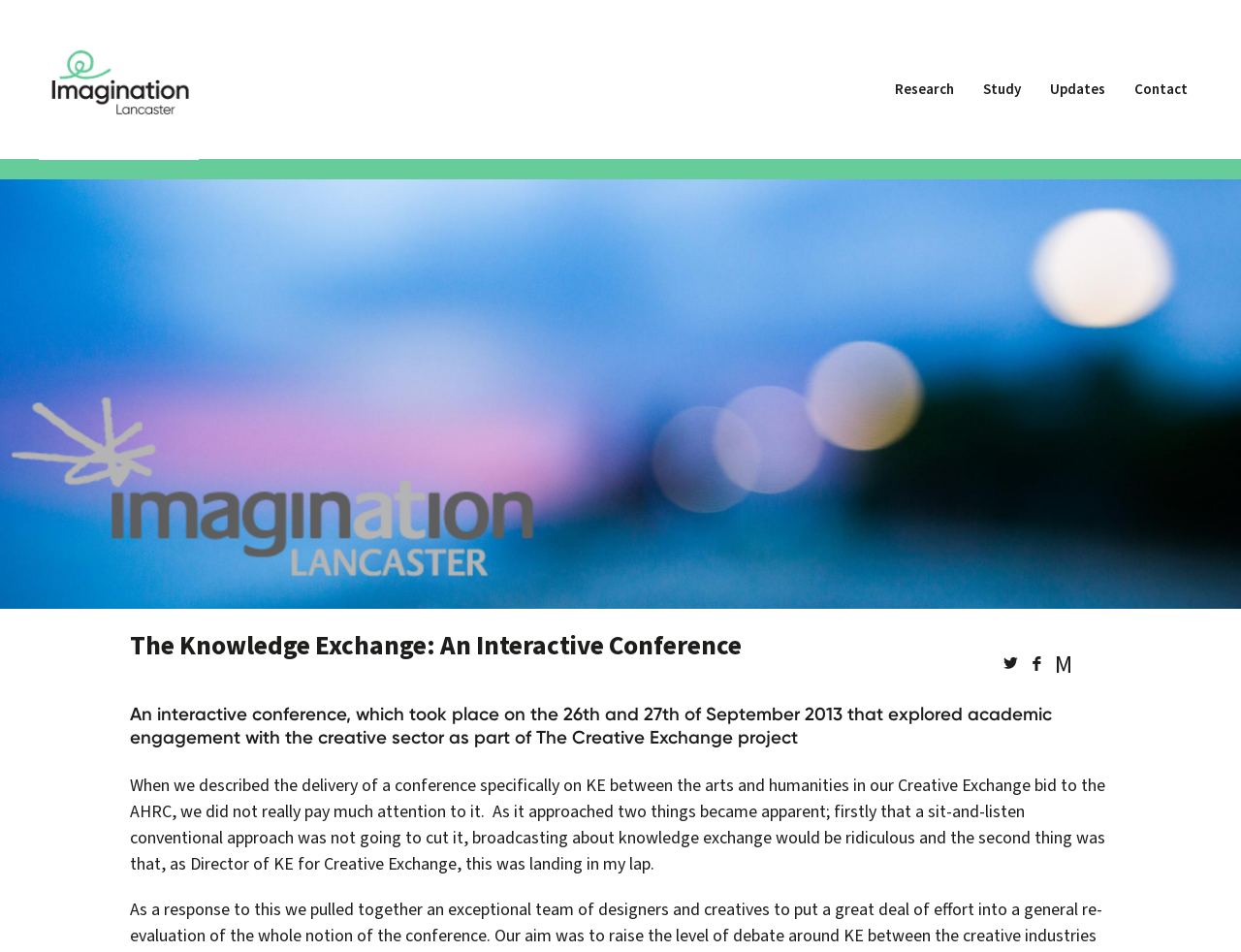What is the name of the project mentioned?
Please provide a single word or phrase answer based on the image.

The Creative Exchange